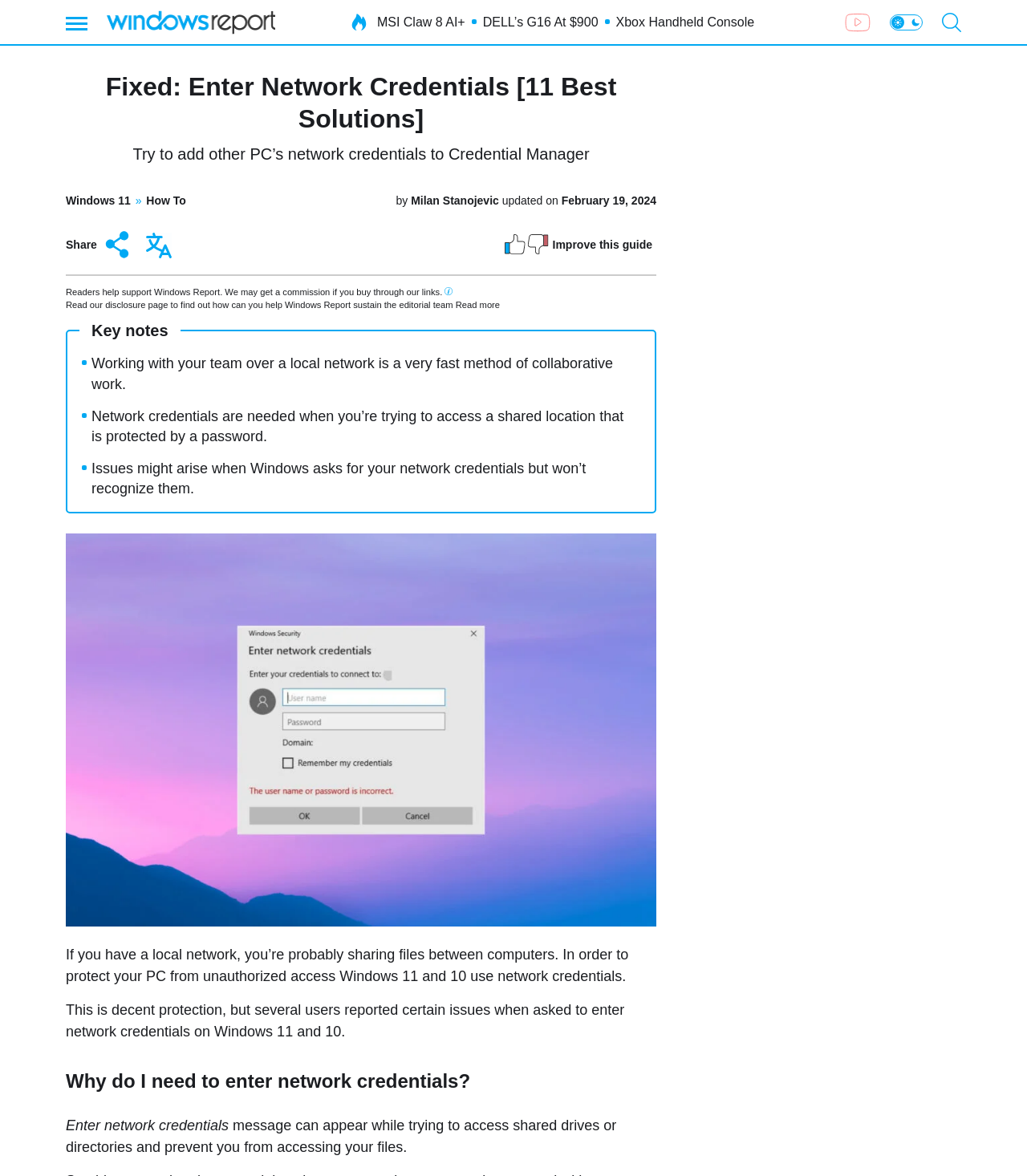Respond to the question below with a single word or phrase:
What is the issue discussed in this article?

Windows won't recognize network credentials